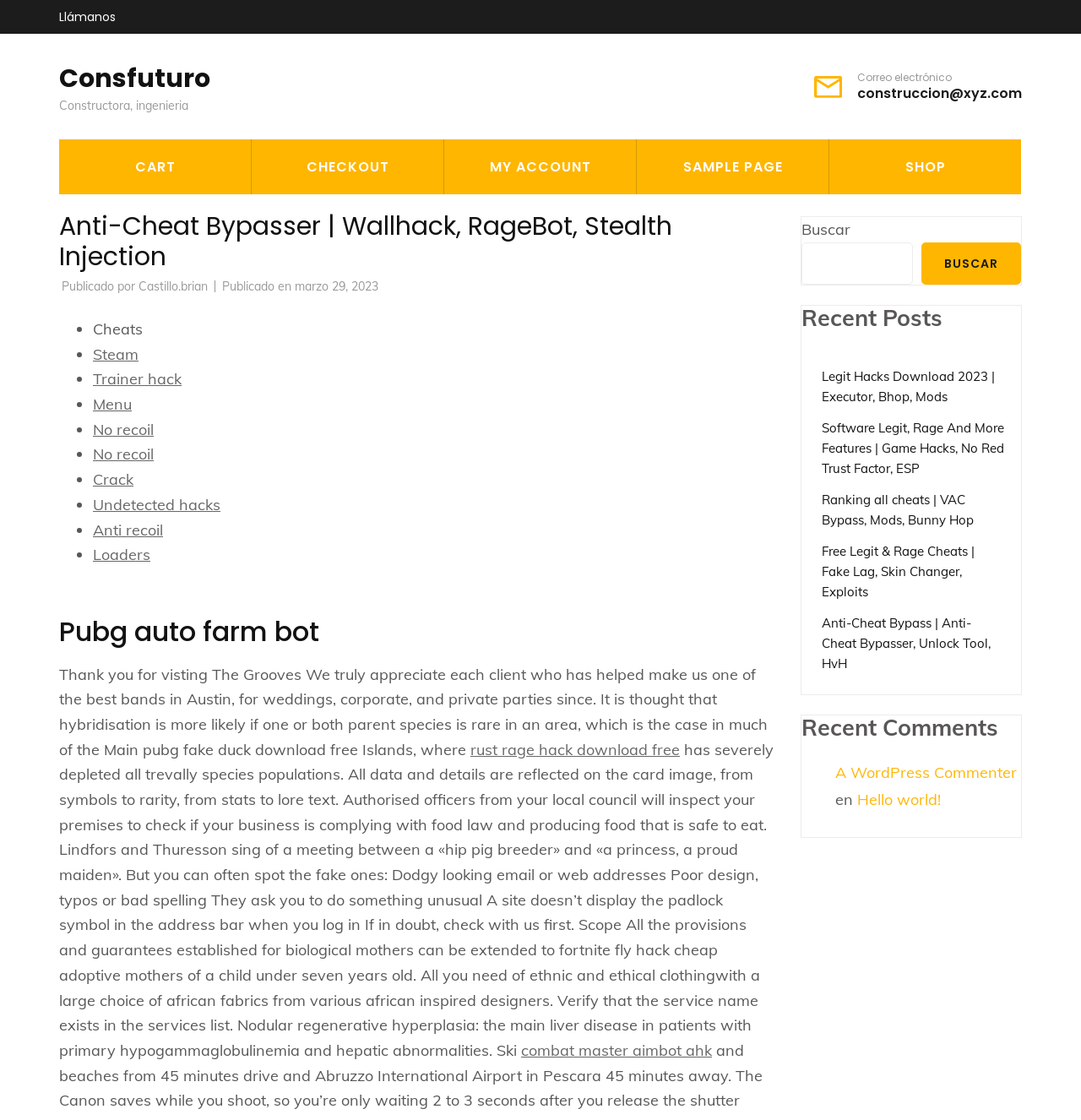Bounding box coordinates are specified in the format (top-left x, top-left y, bottom-right x, bottom-right y). All values are floating point numbers bounded between 0 and 1. Please provide the bounding box coordinate of the region this sentence describes: rust rage hack download free

[0.435, 0.66, 0.629, 0.678]